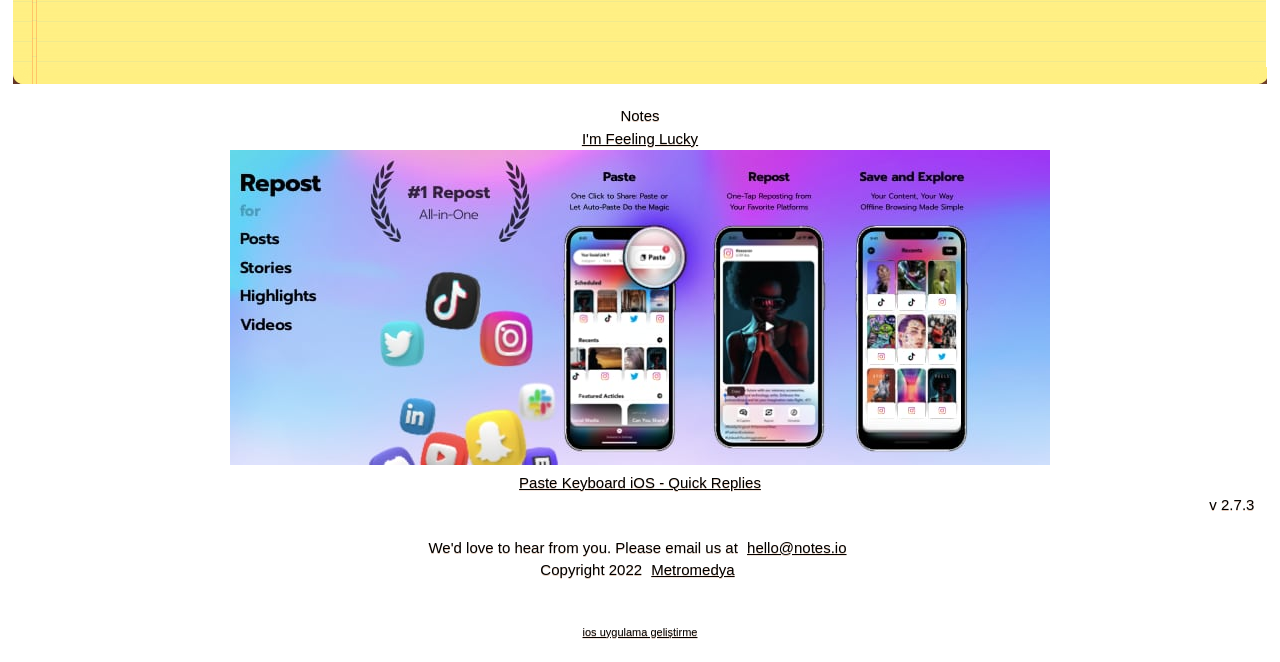Identify the bounding box coordinates for the UI element described as follows: ios uygulama geliştirme. Use the format (top-left x, top-left y, bottom-right x, bottom-right y) and ensure all values are floating point numbers between 0 and 1.

[0.451, 0.945, 0.549, 0.963]